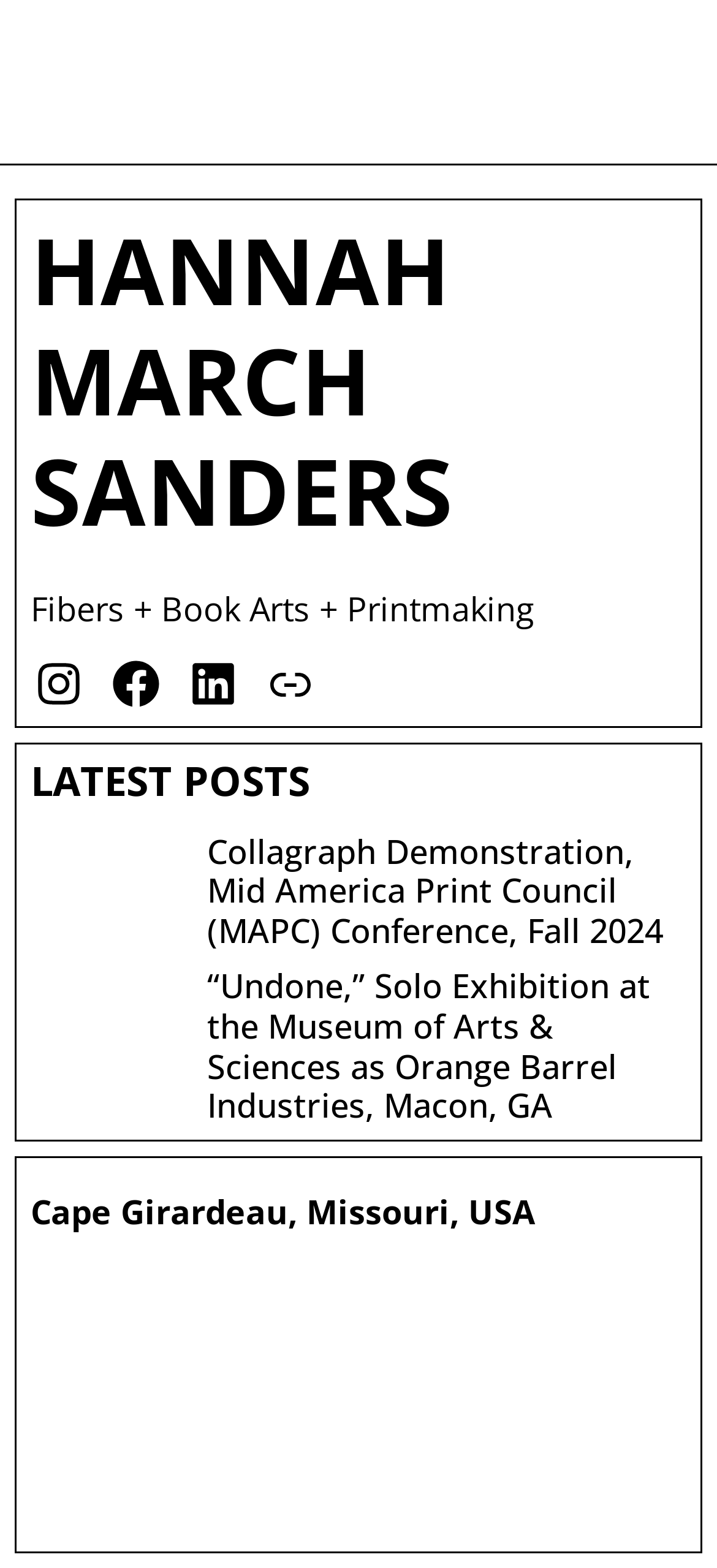Please identify the bounding box coordinates of the area that needs to be clicked to follow this instruction: "Check latest posts".

[0.043, 0.484, 0.957, 0.51]